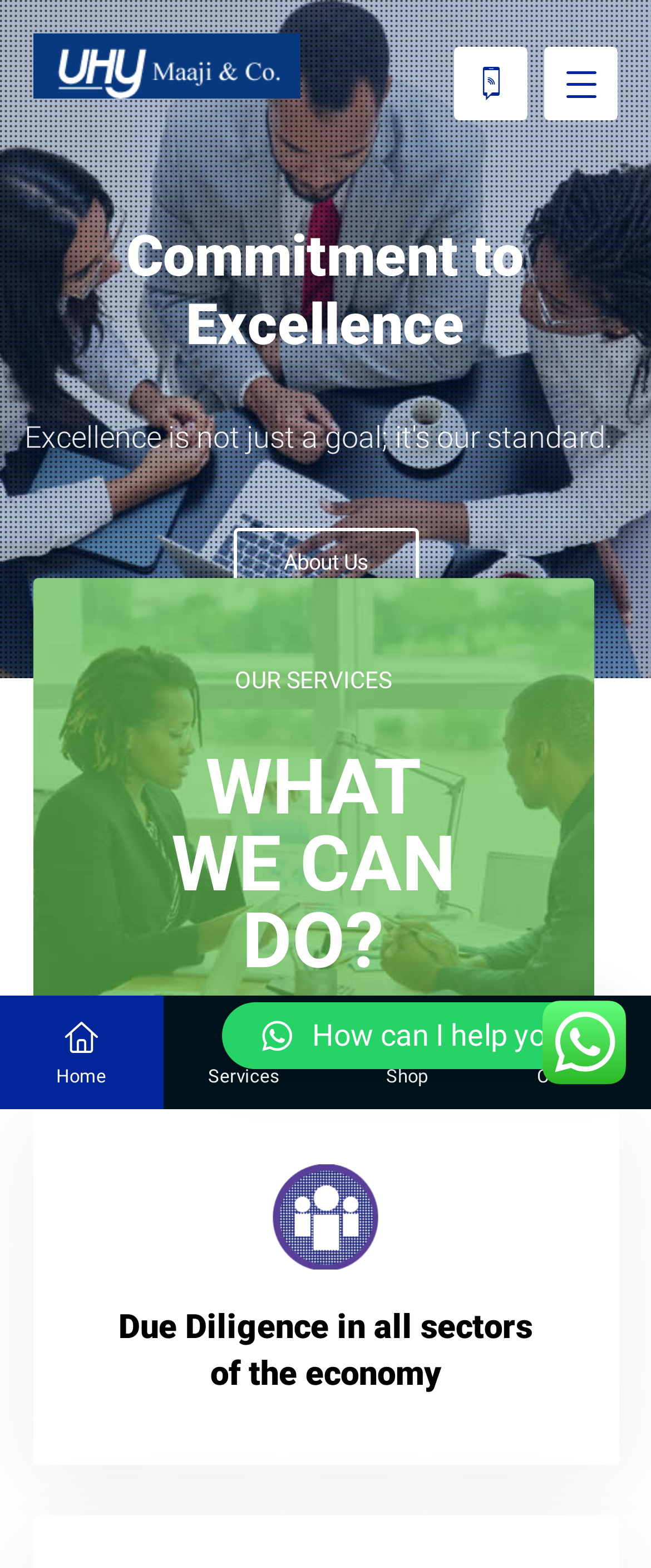Determine the bounding box for the described HTML element: "title="Accounting Professionals"". Ensure the coordinates are four float numbers between 0 and 1 in the format [left, top, right, bottom].

[0.05, 0.021, 0.46, 0.063]